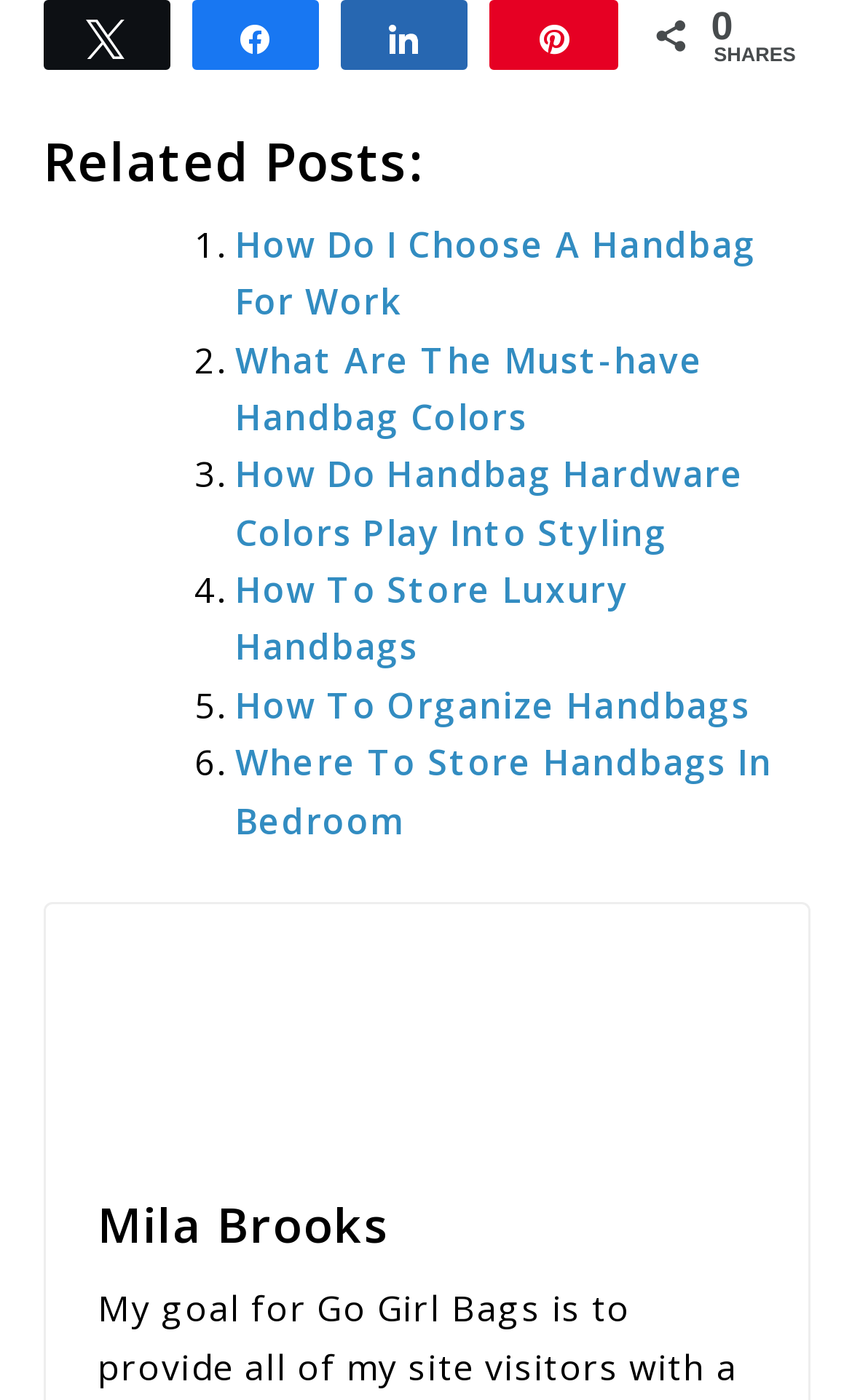What is the number of shares indicated on the webpage?
Could you please answer the question thoroughly and with as much detail as possible?

I found a static text element with the text '0' which is located near the social media sharing options, so I inferred that the number of shares indicated on the webpage is 0.